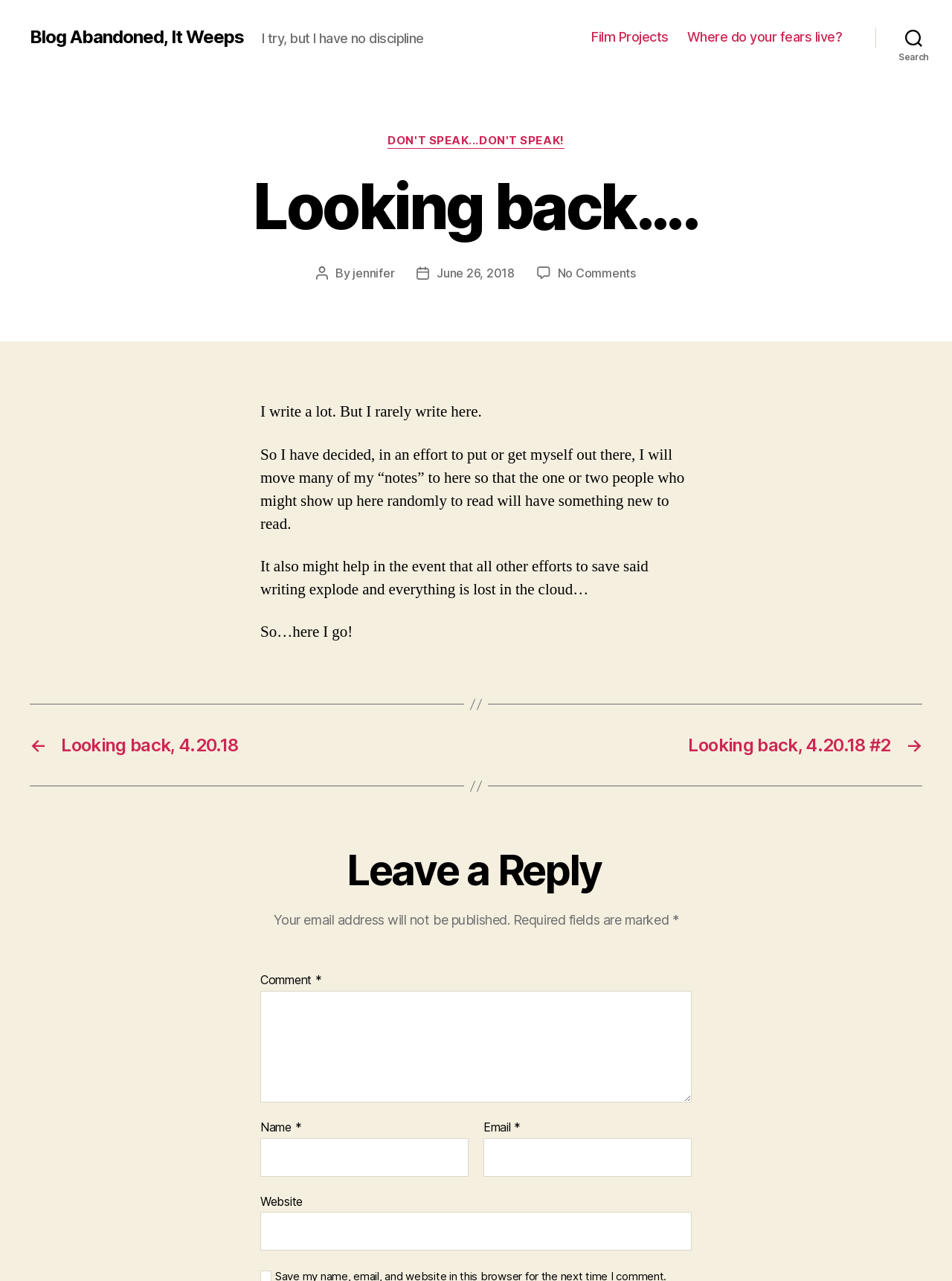What is the bounding box coordinate of the search button?
Use the screenshot to answer the question with a single word or phrase.

[0.92, 0.016, 1.0, 0.042]